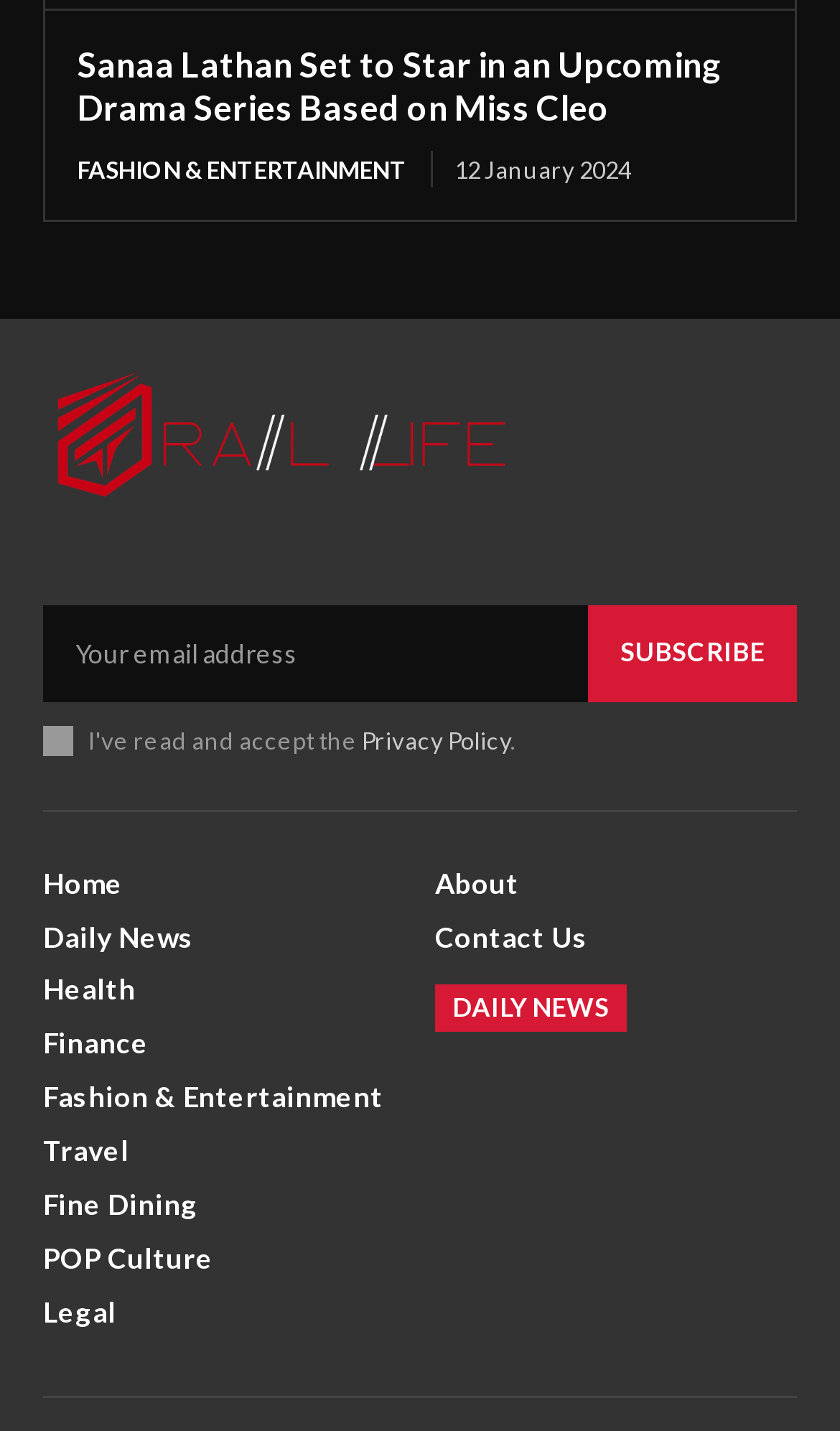What is the navigation menu item below 'Daily News'?
Carefully analyze the image and provide a detailed answer to the question.

I found the navigation menu item below 'Daily News' by looking at the link elements with the bounding box coordinates [0.051, 0.642, 0.482, 0.668] and [0.051, 0.68, 0.482, 0.705], which contain the texts 'Daily News' and 'Health' respectively.